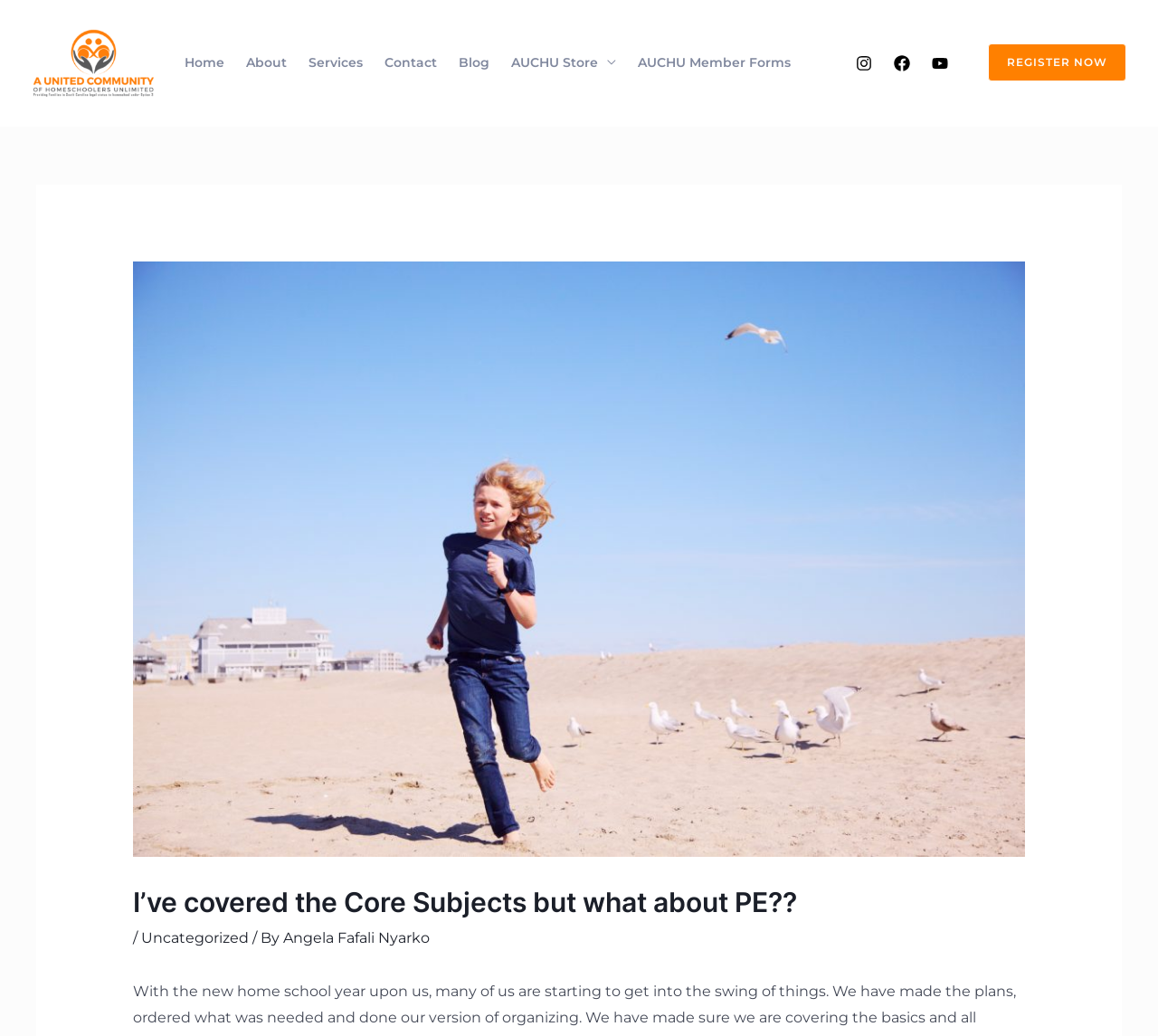Please find the bounding box for the following UI element description. Provide the coordinates in (top-left x, top-left y, bottom-right x, bottom-right y) format, with values between 0 and 1: Angela Fafali Nyarko

[0.244, 0.897, 0.371, 0.914]